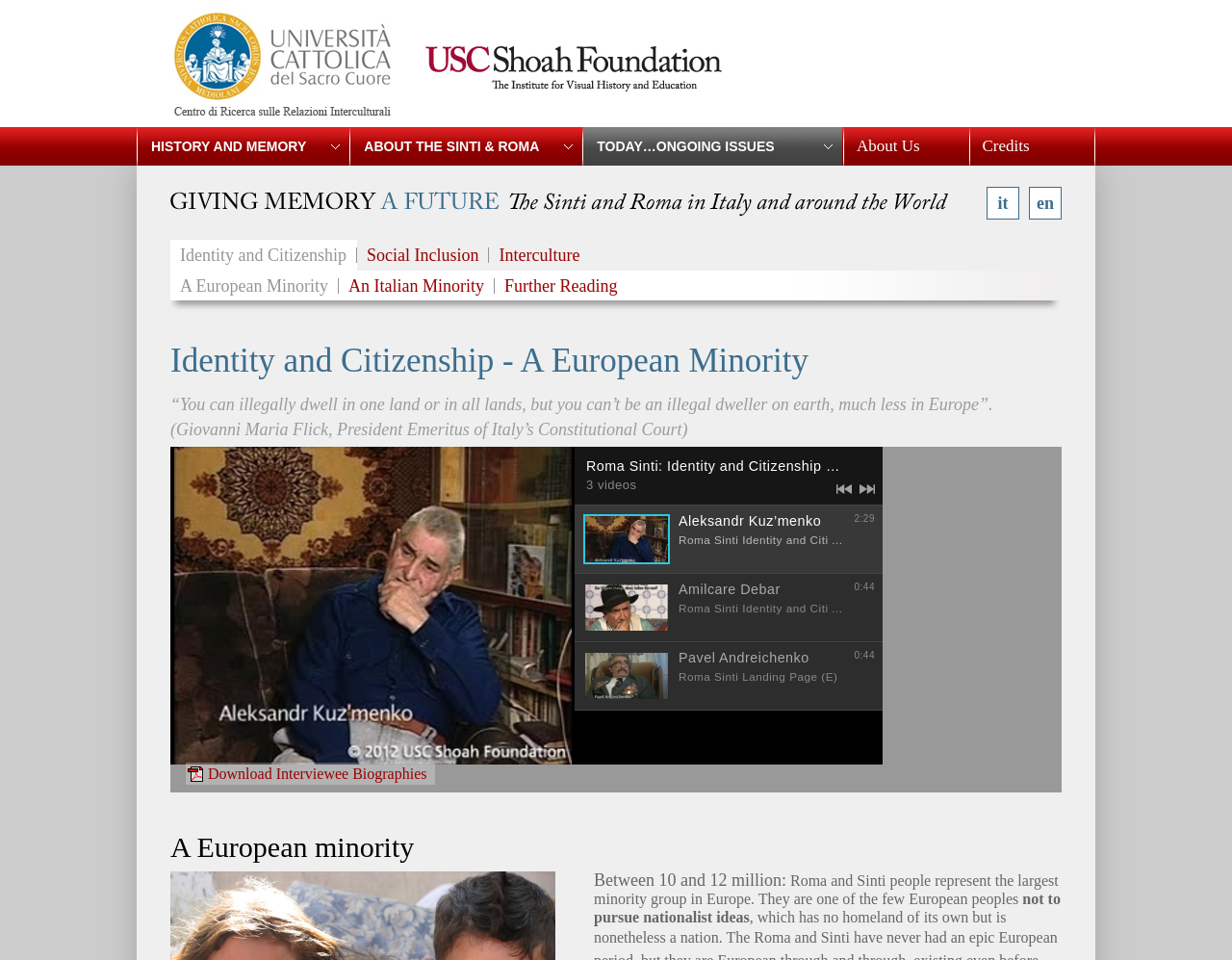Identify and extract the heading text of the webpage.

Identity and Citizenship - A European Minority